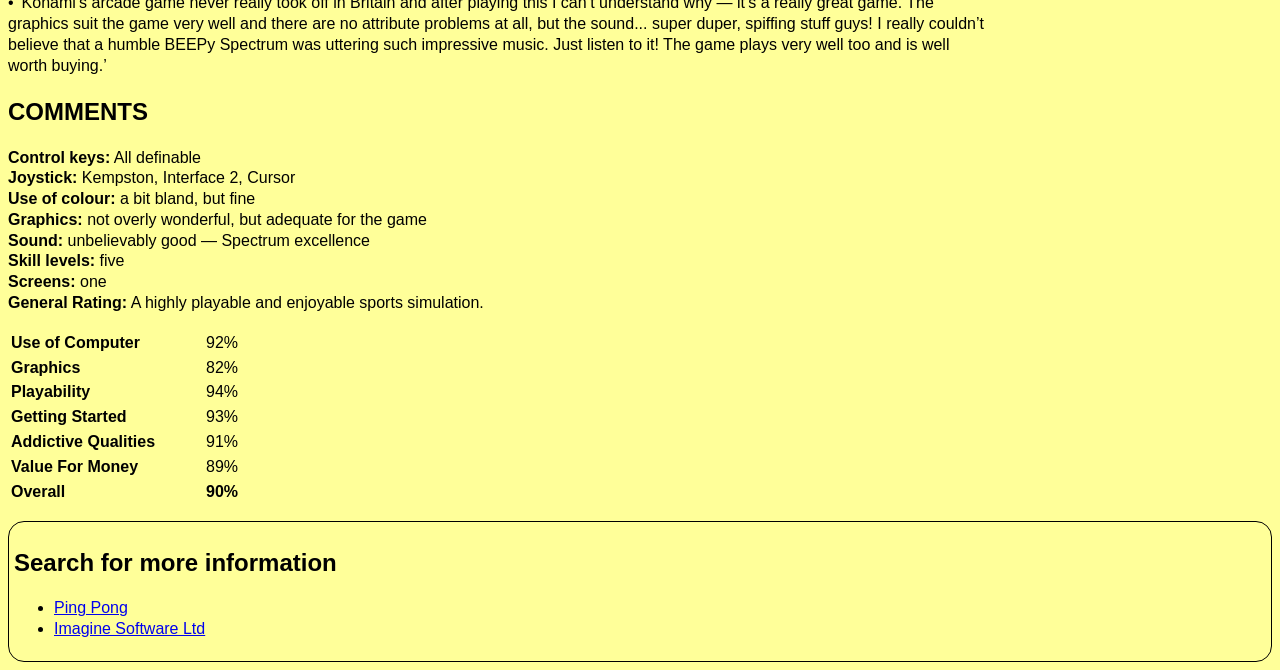What is the rating for 'Use of Computer'?
Kindly offer a comprehensive and detailed response to the question.

I found the rating by looking at the table with the heading 'COMMENTS' and finding the row with the label 'Use of Computer' and the corresponding rating is 92%.